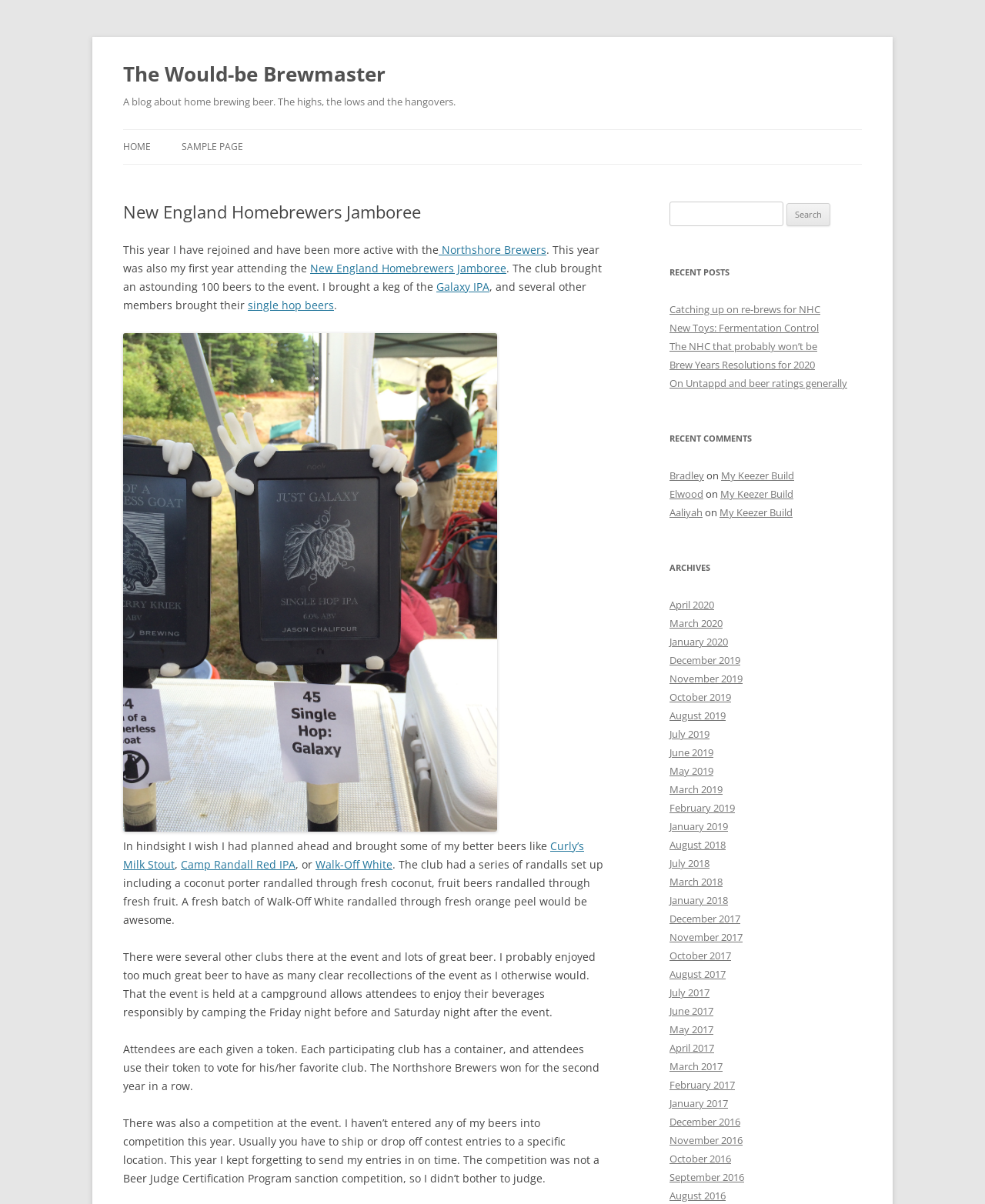What type of beers did the author wish they had brought?
Based on the screenshot, provide a one-word or short-phrase response.

Better beers